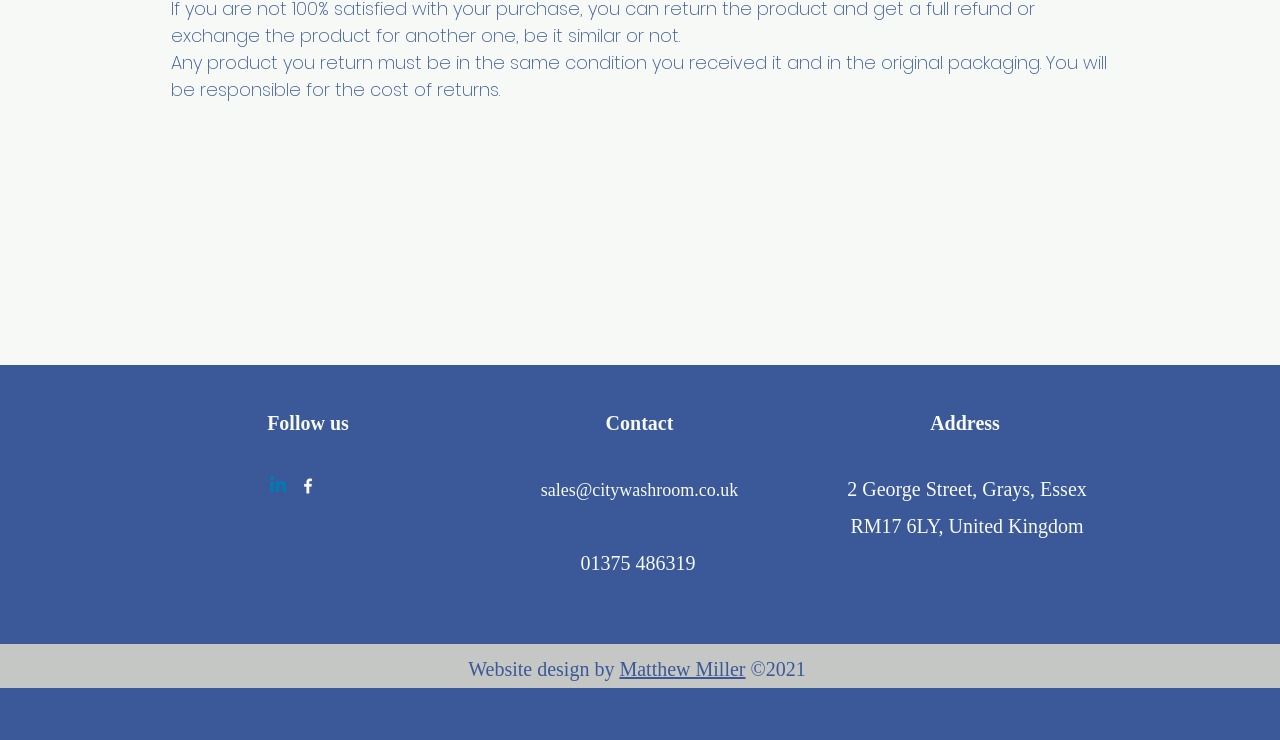Locate the bounding box of the UI element based on this description: "Matthew Miller". Provide four float numbers between 0 and 1 as [left, top, right, bottom].

[0.484, 0.889, 0.582, 0.919]